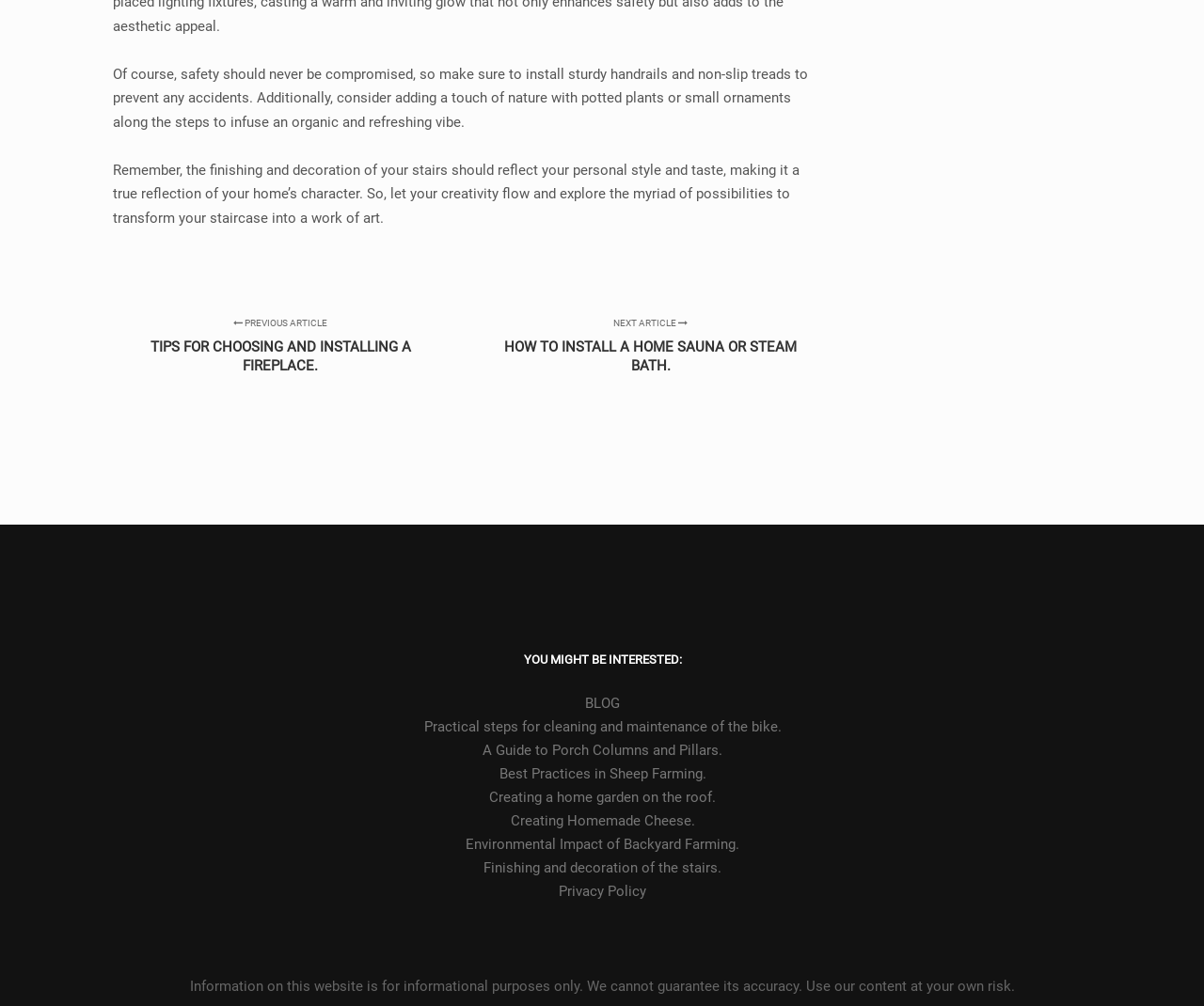What type of content is available on this website? Using the information from the screenshot, answer with a single word or phrase.

Informative articles